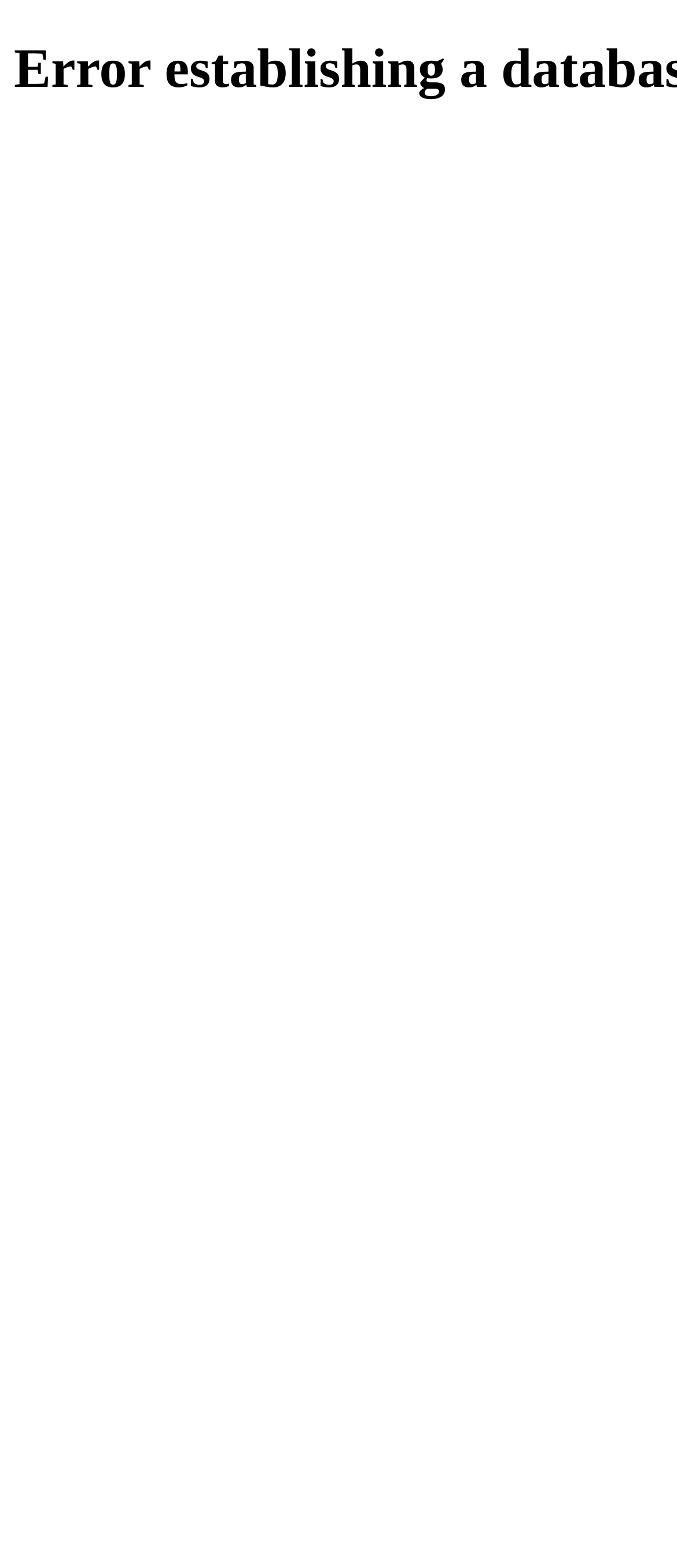Extract the top-level heading from the webpage and provide its text.

Error establishing a database connection